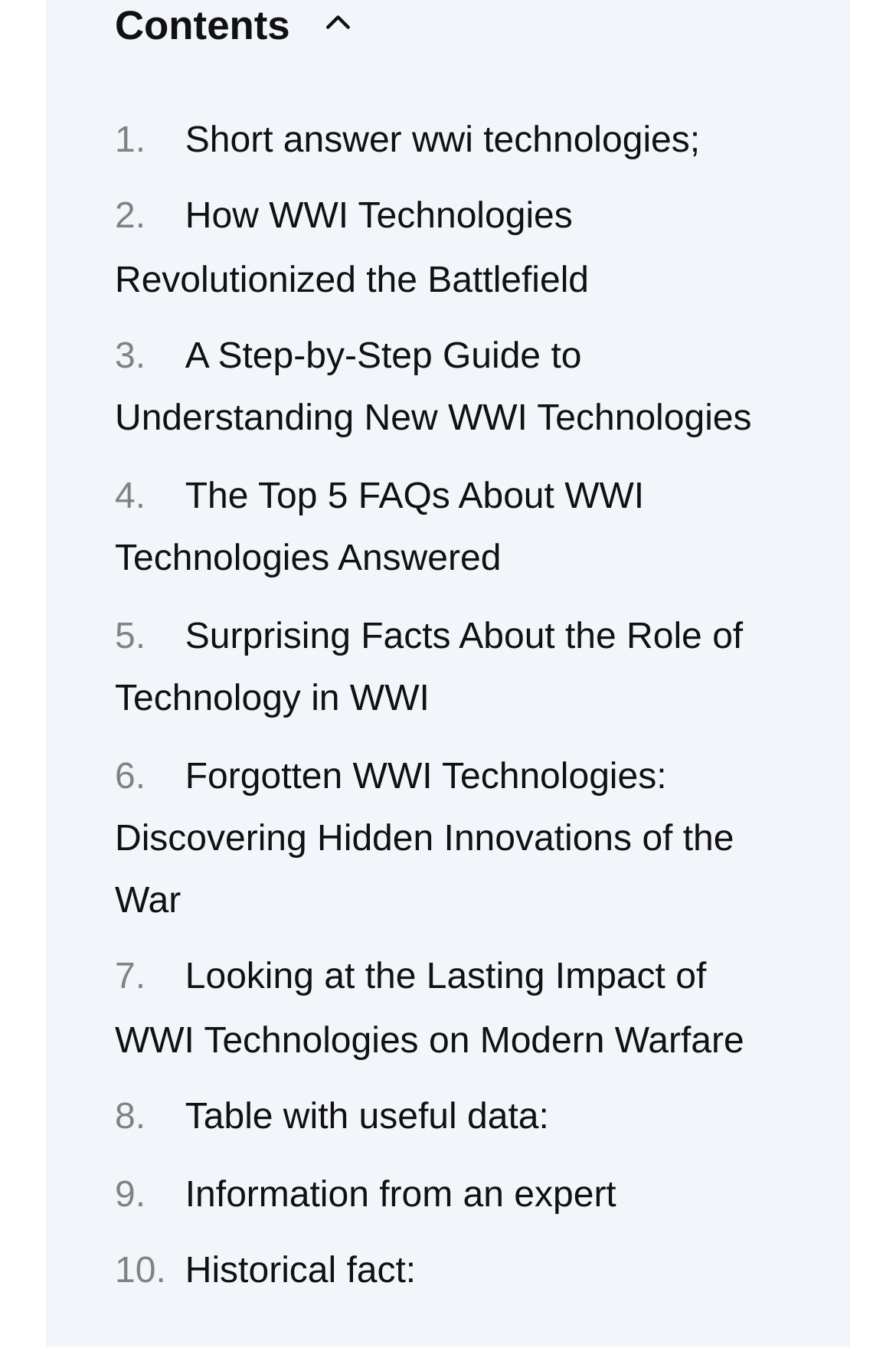Provide the bounding box coordinates for the area that should be clicked to complete the instruction: "Explore 'Surprising Facts About the Role of Technology in WWI'".

[0.128, 0.454, 0.829, 0.528]